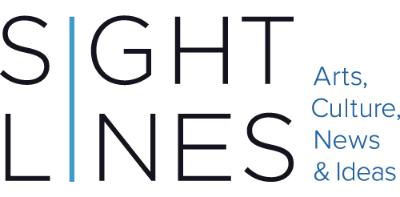Provide a thorough description of the image.

The image features the logo of "Sightlines," a publication dedicated to exploring arts, culture, news, and ideas. The design is sleek and modern, showcasing the title "SIGHTLINES" prominently in bold typography. A striking vertical blue line separates the words "SIGHT" and "LINES," enhancing the visual appeal. The subtitle, positioned to the right, reads "Arts, Culture, News & Ideas" in a lighter blue, reflecting the publication's focus on diverse artistic and cultural discussions. This logo encapsulates the essence of the publication's mission to inform and inspire its audience through various dimensions of creativity and thought.